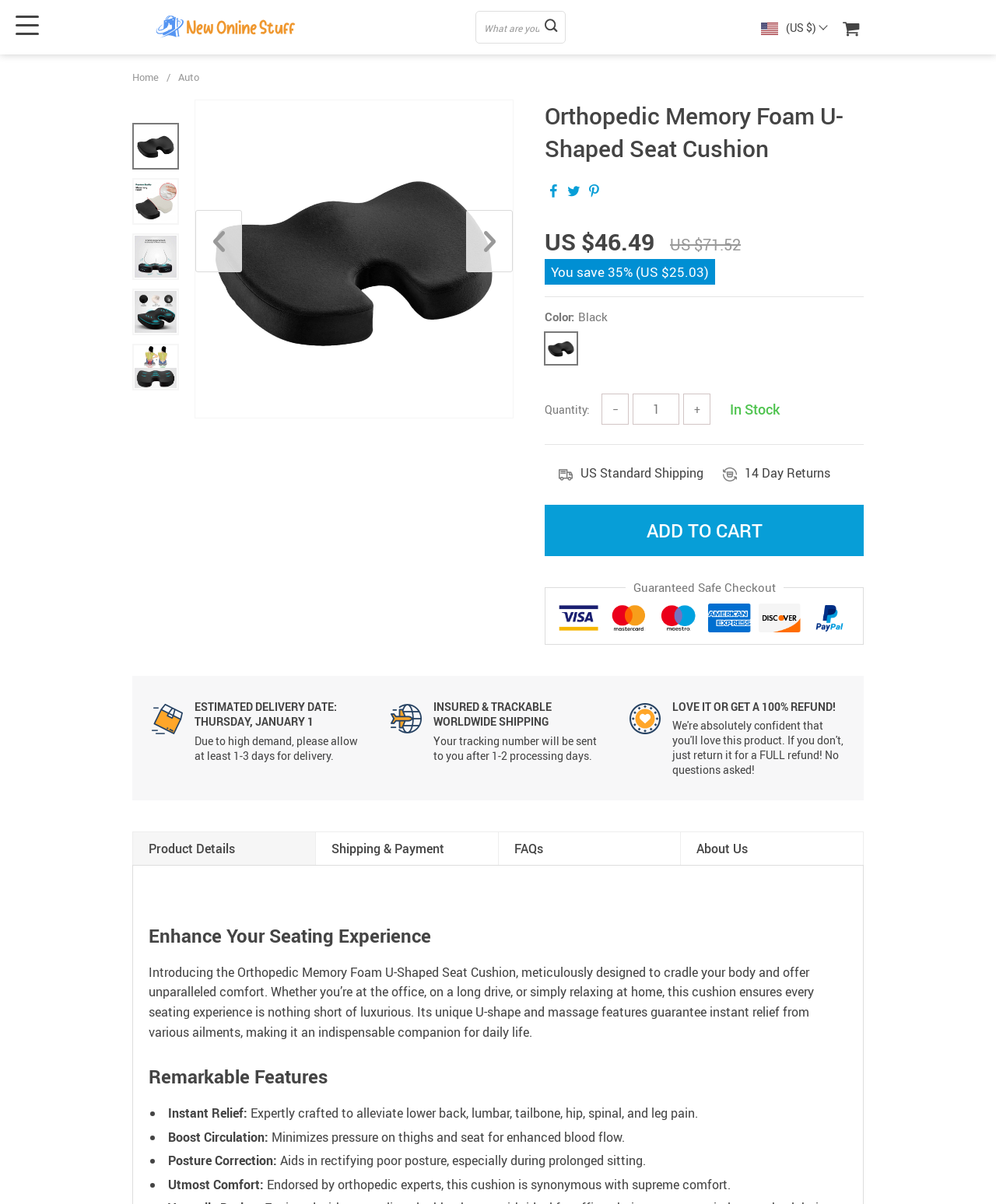Determine the bounding box coordinates for the area that should be clicked to carry out the following instruction: "Add to cart".

[0.547, 0.419, 0.867, 0.462]